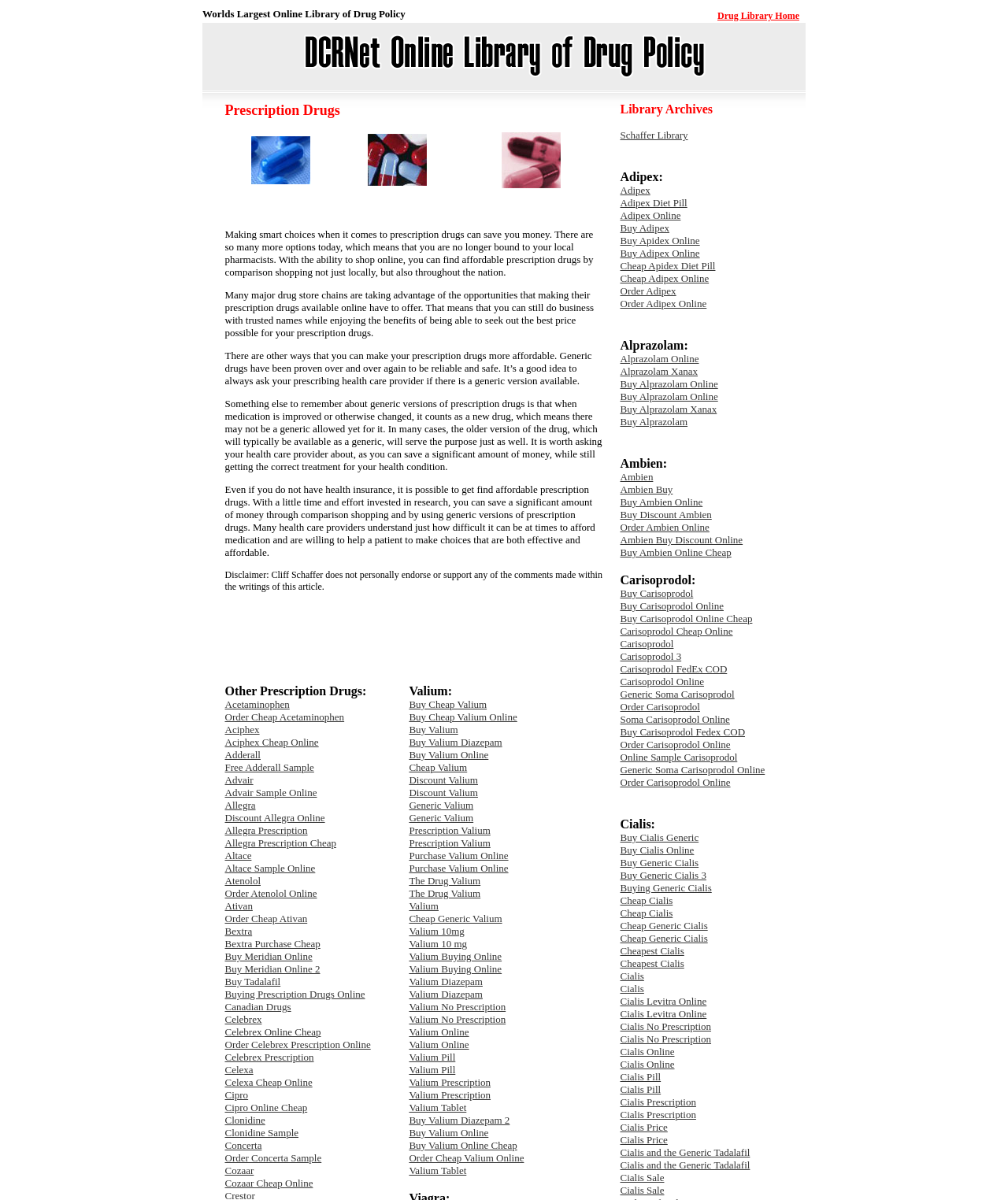Give a succinct answer to this question in a single word or phrase: 
How can you shop for prescription drugs online?

Through major drug store chains